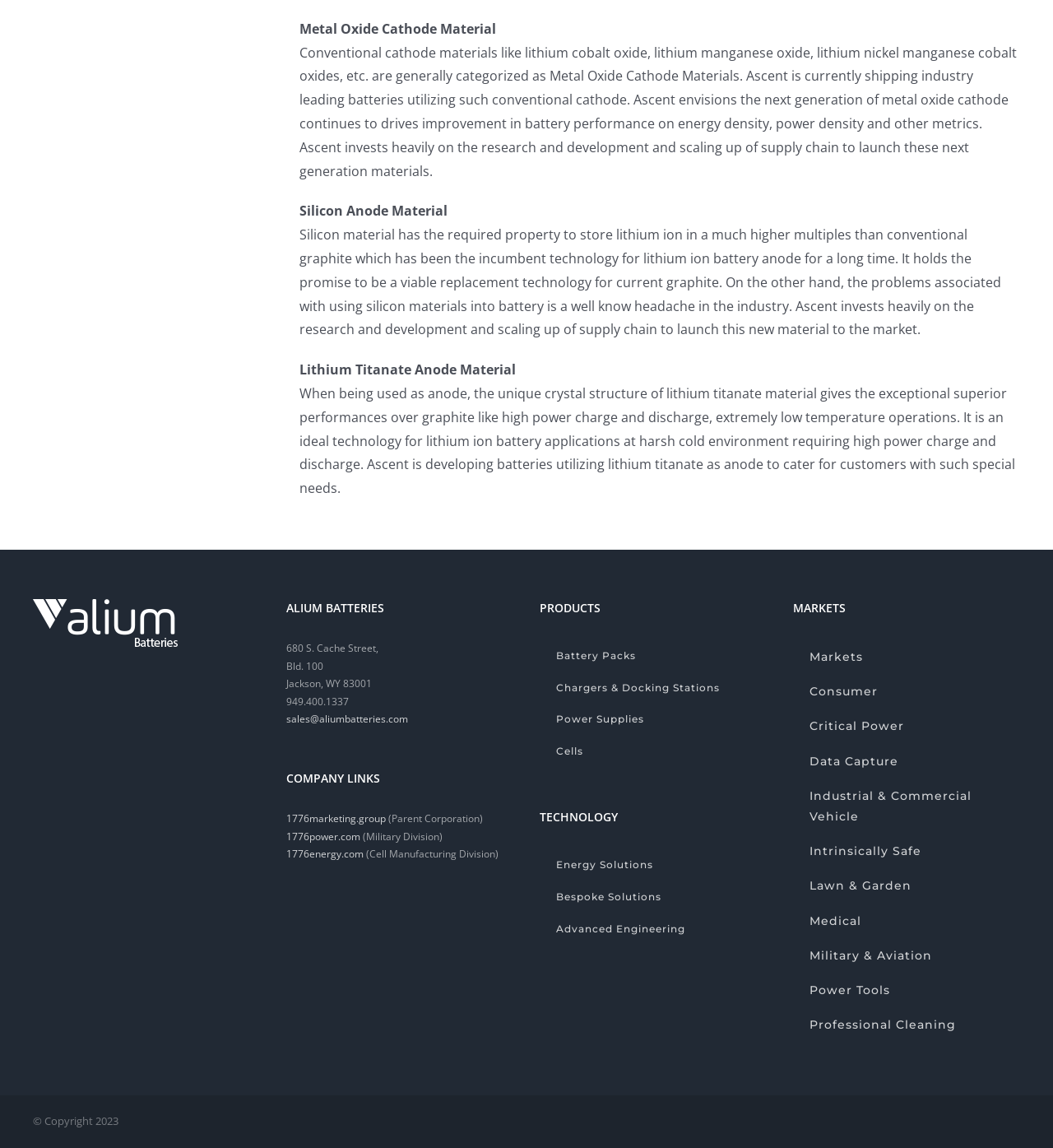Using the webpage screenshot, locate the HTML element that fits the following description and provide its bounding box: "Cells".

[0.512, 0.641, 0.727, 0.668]